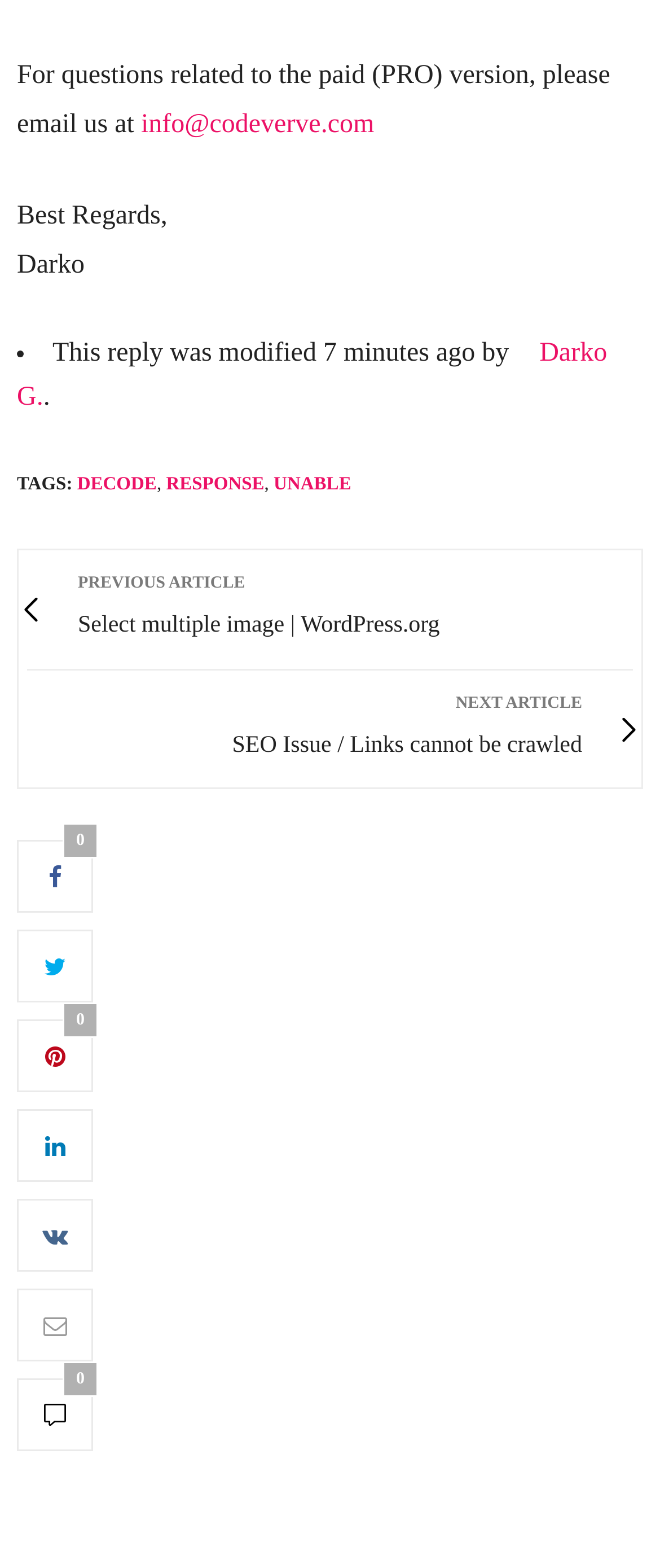Review the image closely and give a comprehensive answer to the question: What is the text above the 'ACCEPT' button?

I looked at the webpage and found the 'ACCEPT' button. Above it, there is a static text that says 'Our site uses cookies. Learn more about our use of cookies:'.